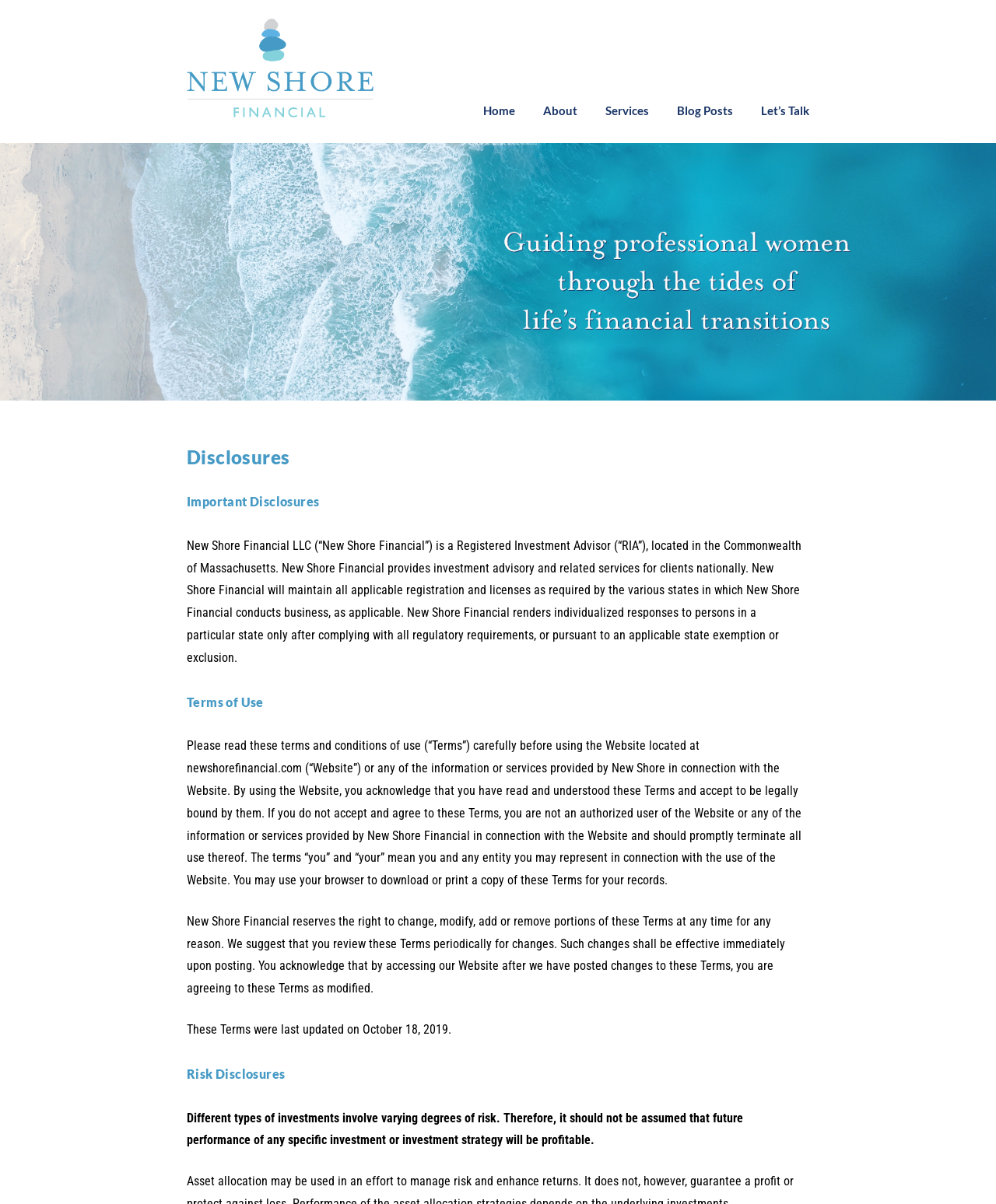Where is New Shore Financial located?
Based on the image, provide a one-word or brief-phrase response.

Massachusetts